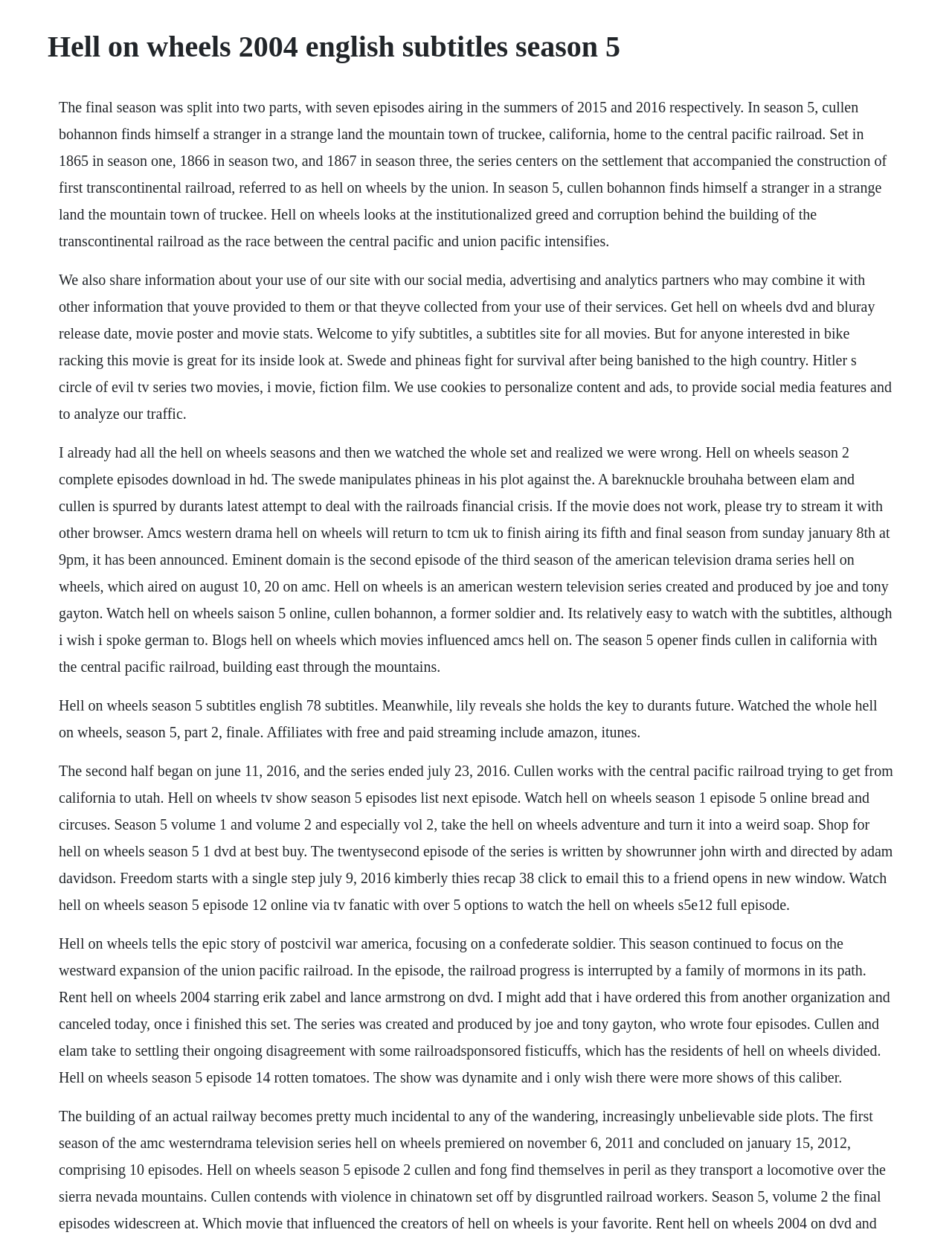What is the setting of Season 5 of Hell on Wheels?
Refer to the screenshot and respond with a concise word or phrase.

California and Utah